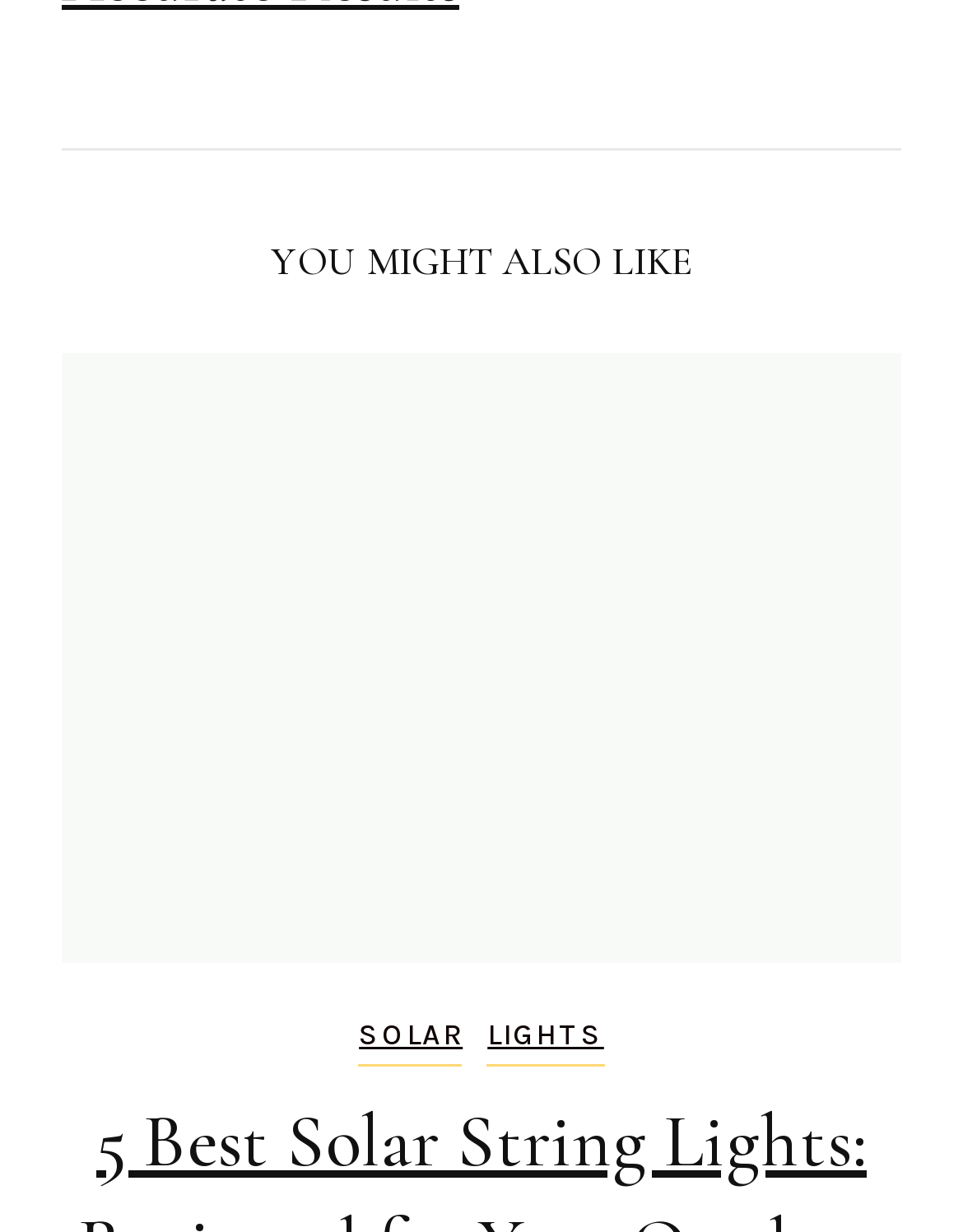Determine the bounding box coordinates for the UI element matching this description: "Affiliate Disclosure".

[0.277, 0.625, 0.723, 0.655]